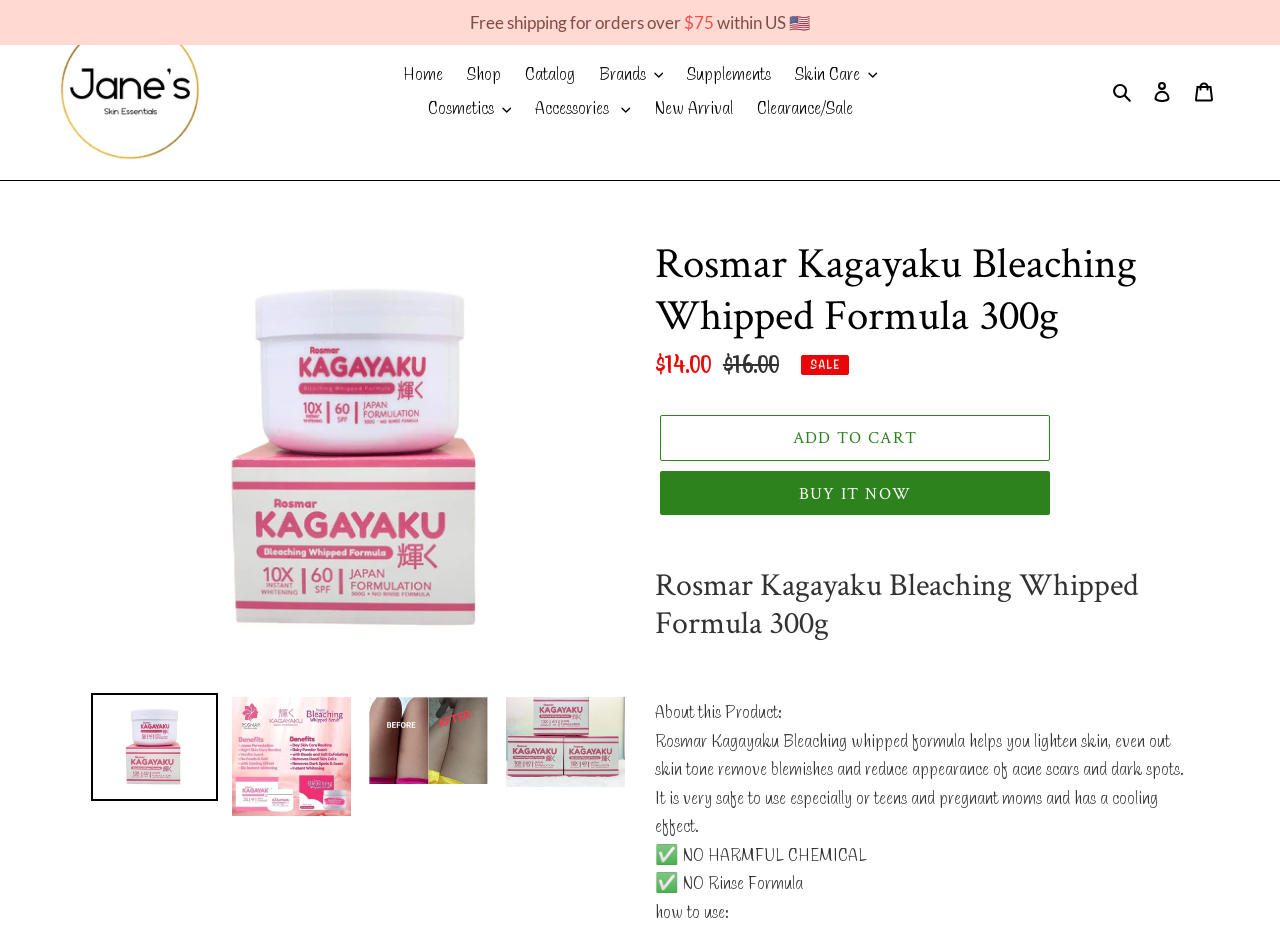Create an elaborate caption that covers all aspects of the webpage.

This webpage is about a product called Rosmar Kagayaku Bleaching Whipped Formula 300g, sold by Jane's Skin Essentials. At the top of the page, there is a navigation menu with links to different sections of the website, including Home, Shop, Catalog, and more. Below the navigation menu, there is a large image of the product.

On the left side of the page, there is a section with product information, including the product name, sale price, and regular price. The sale price is $14.00, and the regular price is $16.00. Below this section, there are two buttons: "Add to cart" and "BUY IT NOW".

On the right side of the page, there is a section with a detailed product description. The description explains that the product helps to lighten skin, even out skin tone, remove blemishes, and reduce the appearance of acne scars and dark spots. It also mentions that the product is safe to use, especially for teens and pregnant moms, and has a cooling effect.

Below the product description, there are several bullet points highlighting the product's features, including "NO HARMFUL CHEMICAL" and "NO Rinse Formula". There is also a section explaining how to use the product.

At the very top of the page, there is a small section with a message about free shipping for orders over $75 within the US.